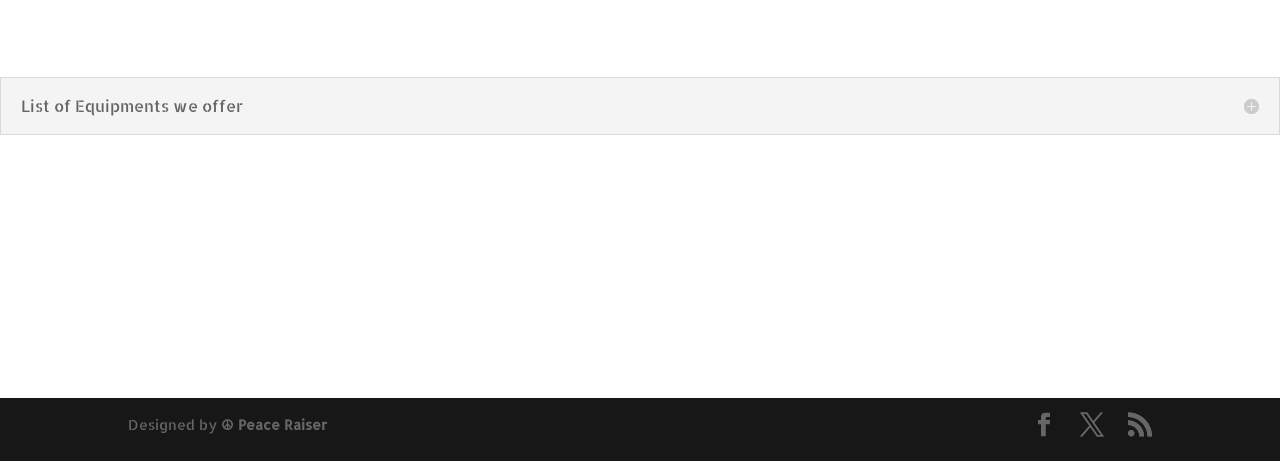Answer the question below in one word or phrase:
How many social media links are present?

3